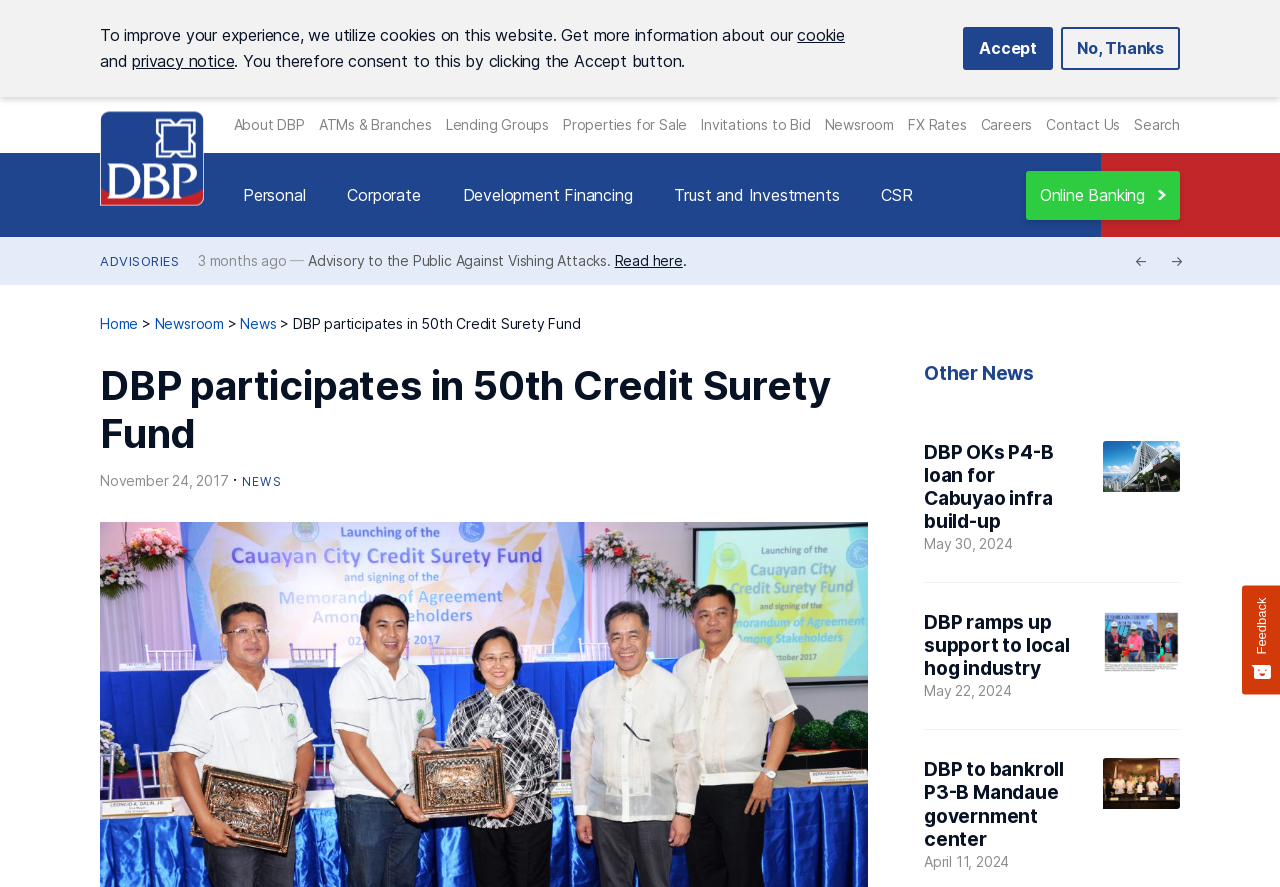Please identify the bounding box coordinates of the clickable area that will allow you to execute the instruction: "Search".

[0.886, 0.131, 0.922, 0.15]